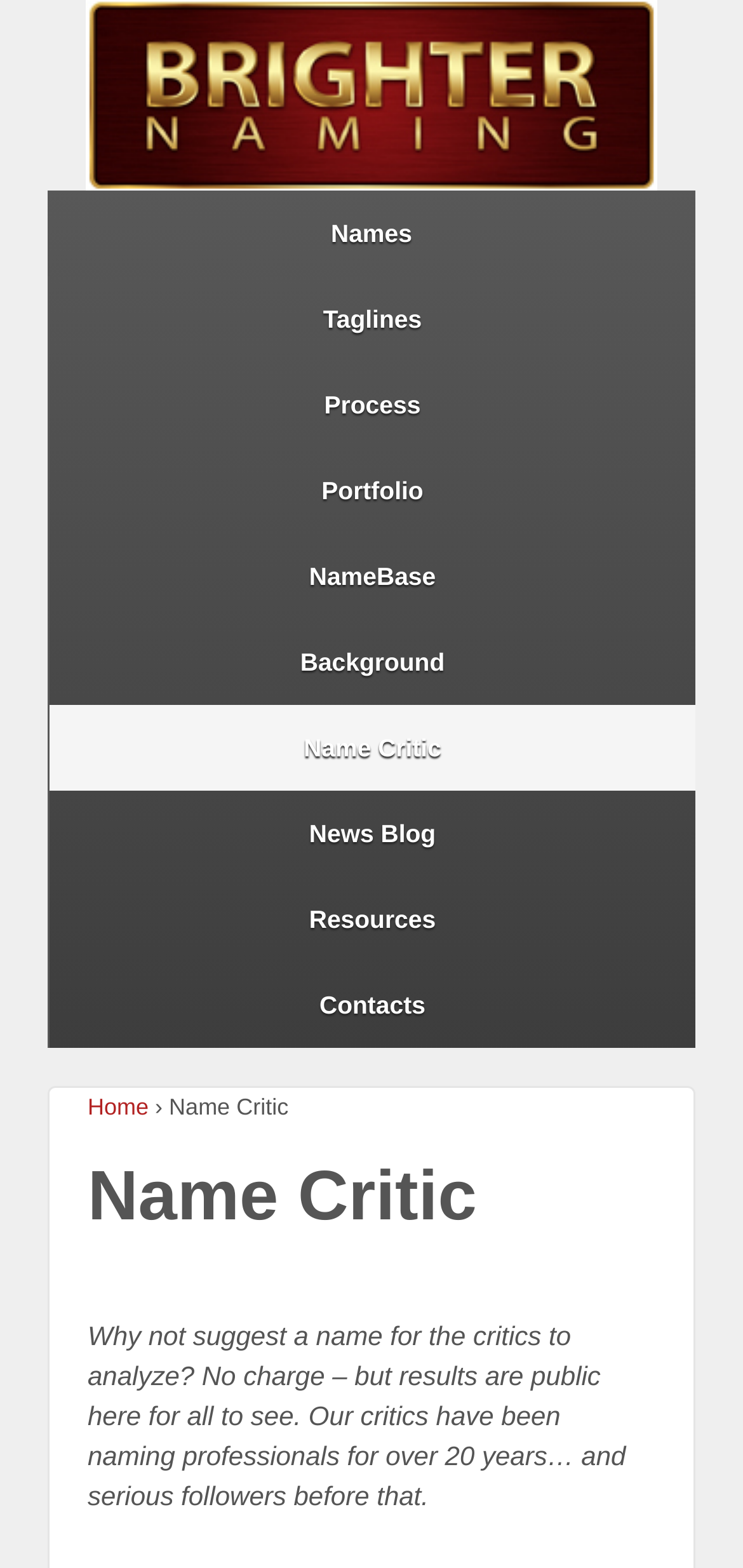What is the profession of the critics?
Can you offer a detailed and complete answer to this question?

The static text at the bottom of the webpage states 'Our critics have been naming professionals for over 20 years…', indicating that the critics are professionals in the field of naming.